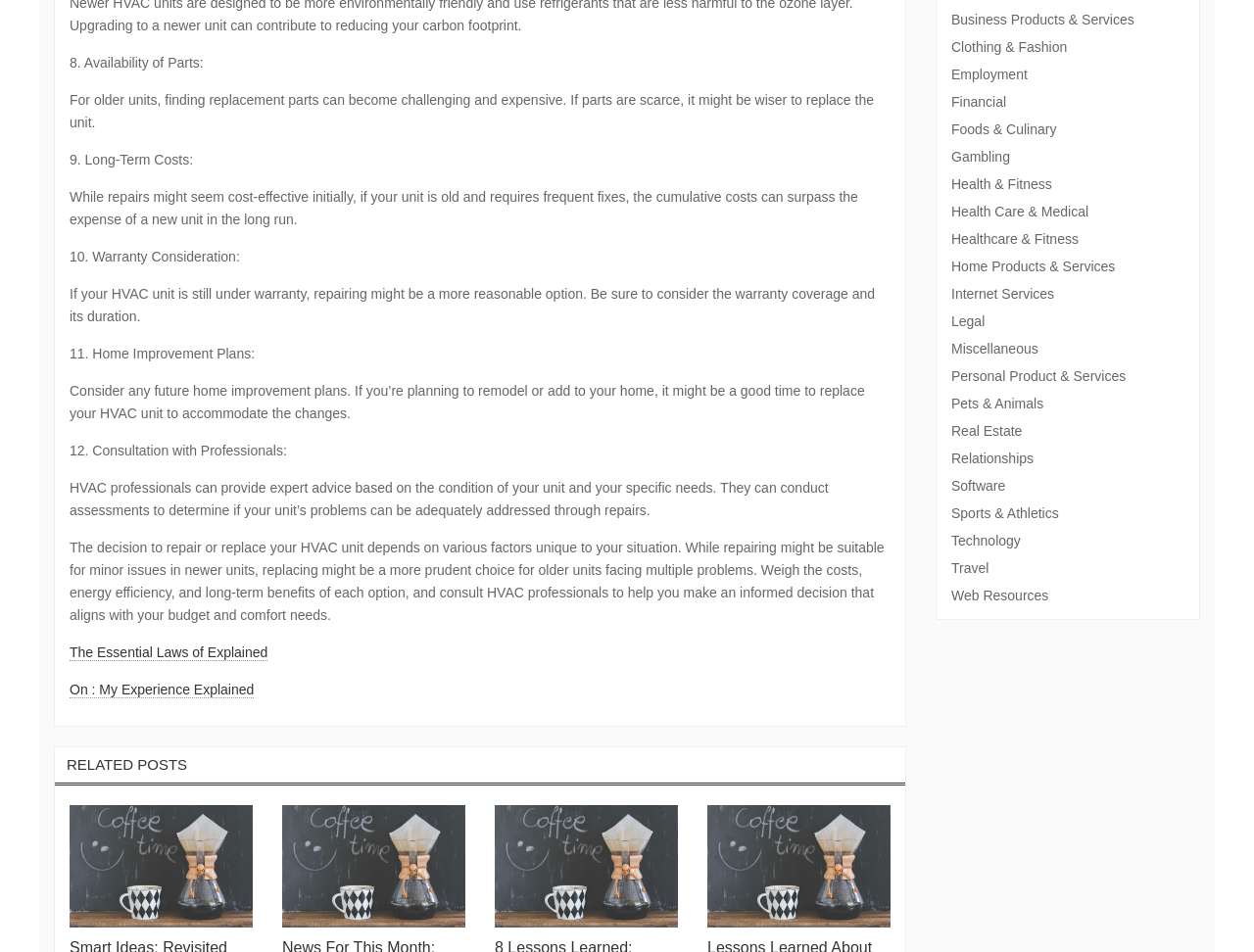Indicate the bounding box coordinates of the clickable region to achieve the following instruction: "Click on 'The Essential Laws of Explained'."

[0.055, 0.677, 0.214, 0.694]